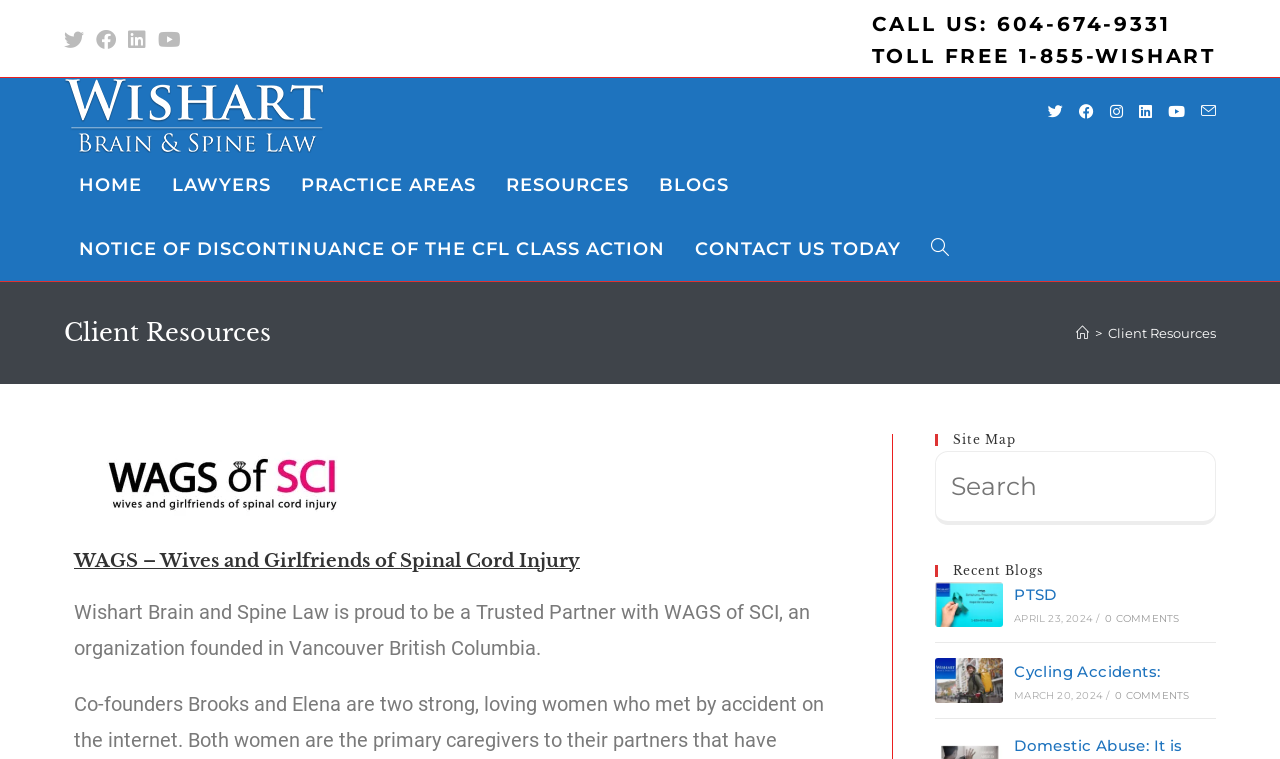Indicate the bounding box coordinates of the clickable region to achieve the following instruction: "Read about PTSD."

[0.73, 0.766, 0.784, 0.827]